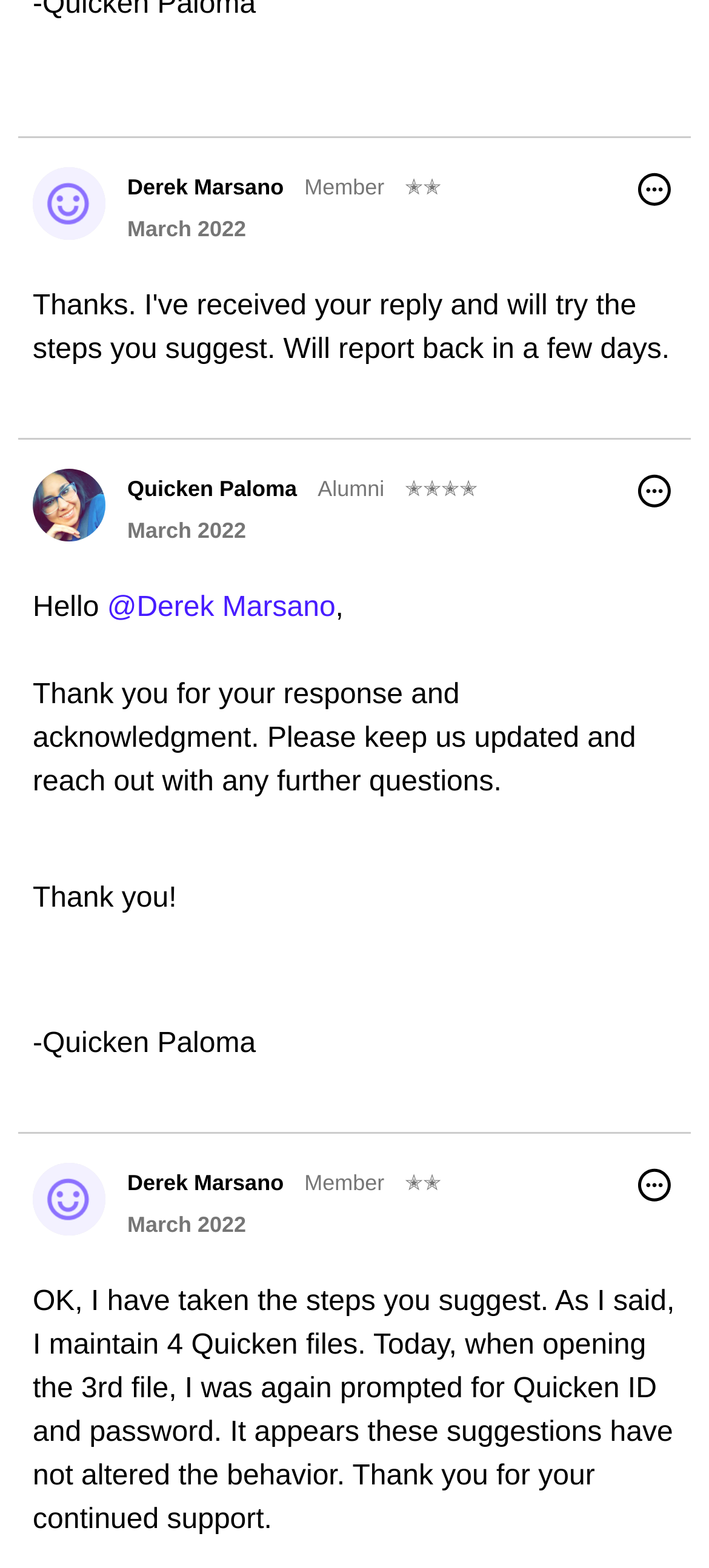Identify the bounding box coordinates of the part that should be clicked to carry out this instruction: "View user profile".

[0.046, 0.107, 0.149, 0.153]